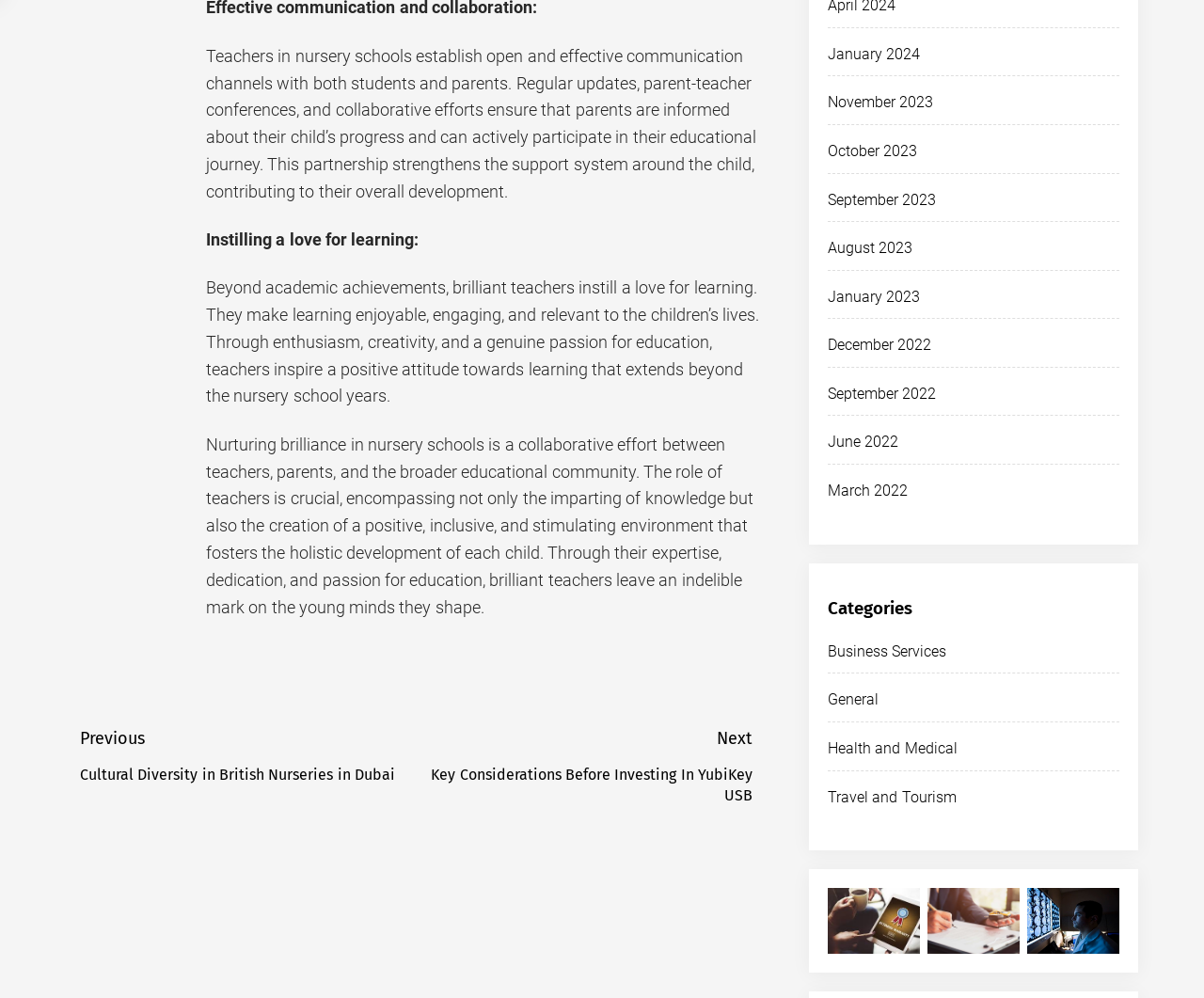Identify the bounding box coordinates of the region I need to click to complete this instruction: "Click on the 'Key Considerations Before Investing In YubiKey USB' link".

[0.346, 0.728, 0.625, 0.809]